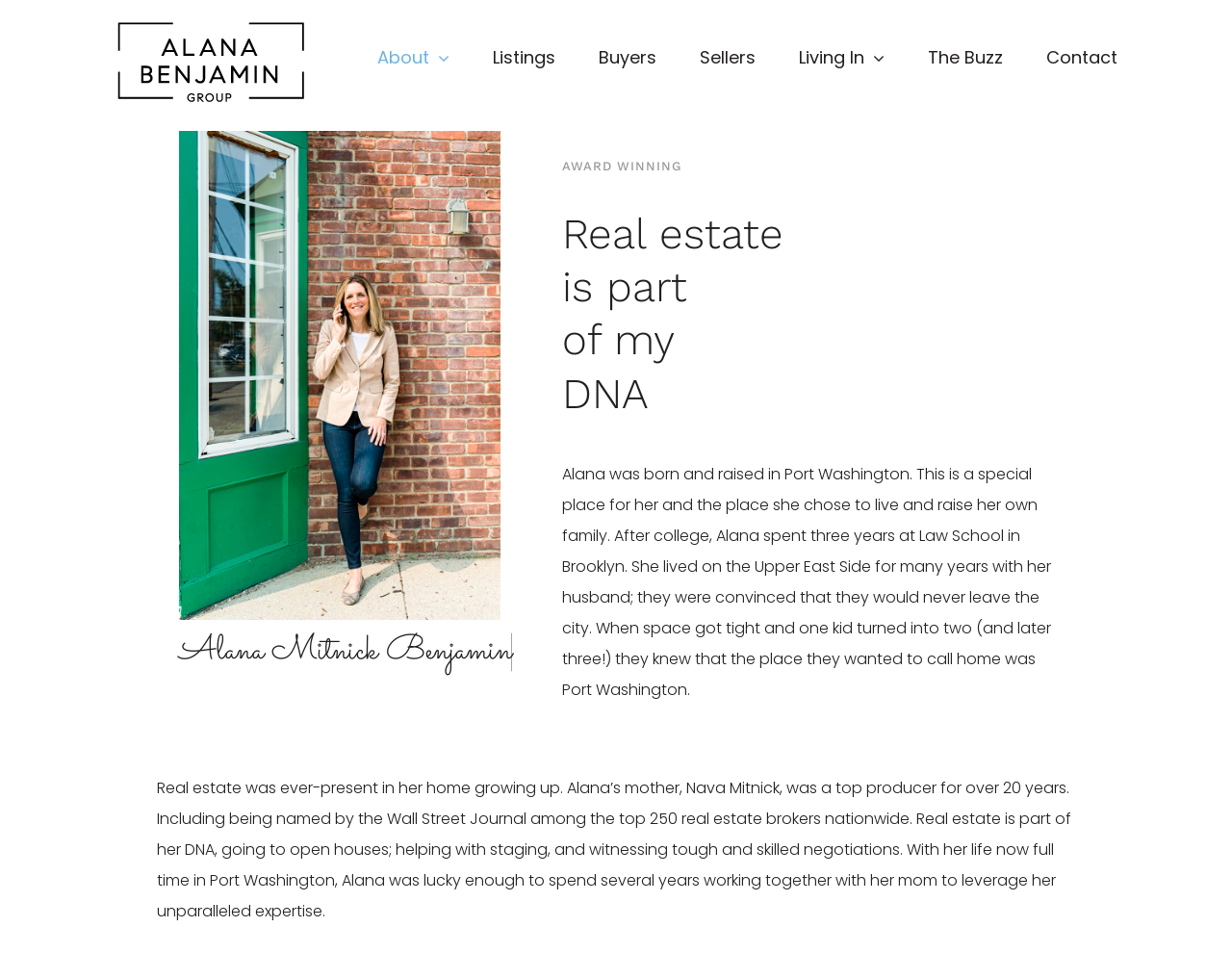Determine the bounding box coordinates of the section to be clicked to follow the instruction: "View Alana Benjamin's profile picture". The coordinates should be given as four float numbers between 0 and 1, formatted as [left, top, right, bottom].

[0.145, 0.137, 0.406, 0.651]